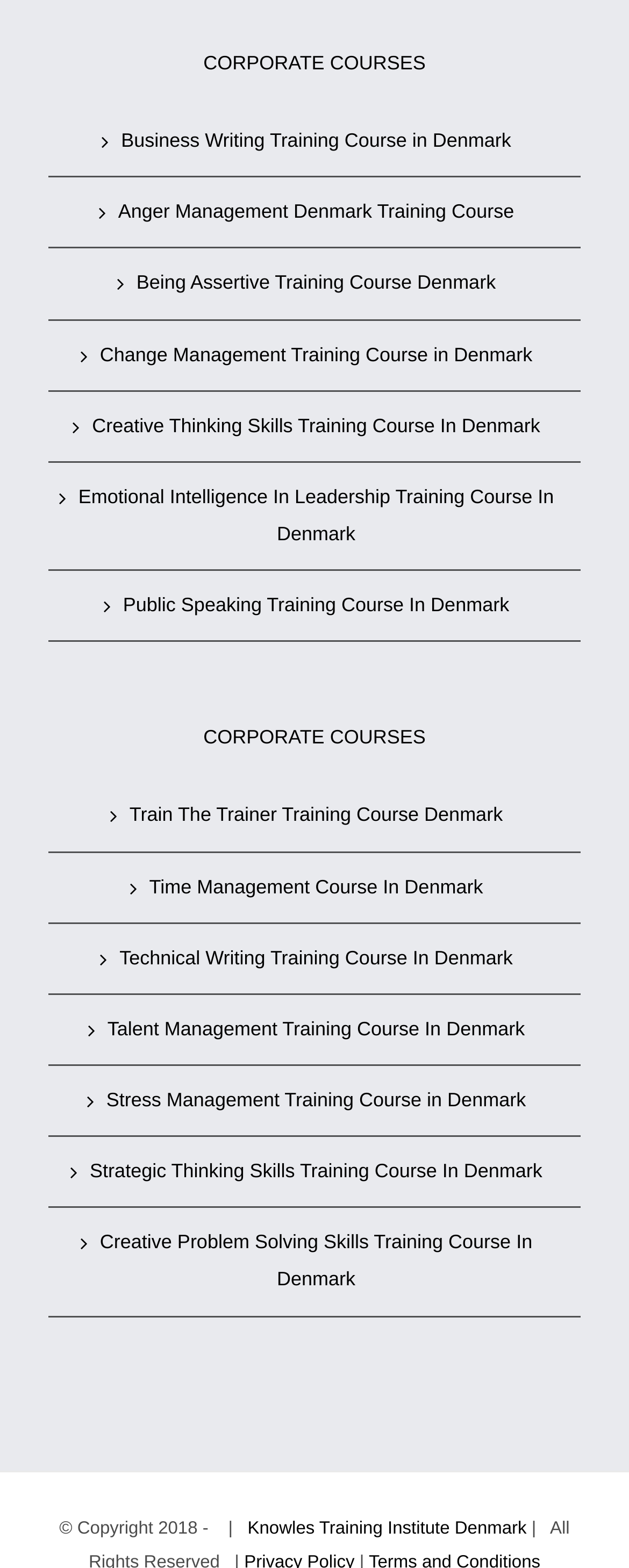Determine the bounding box coordinates of the area to click in order to meet this instruction: "explore Public Speaking Training Course In Denmark".

[0.108, 0.375, 0.897, 0.398]